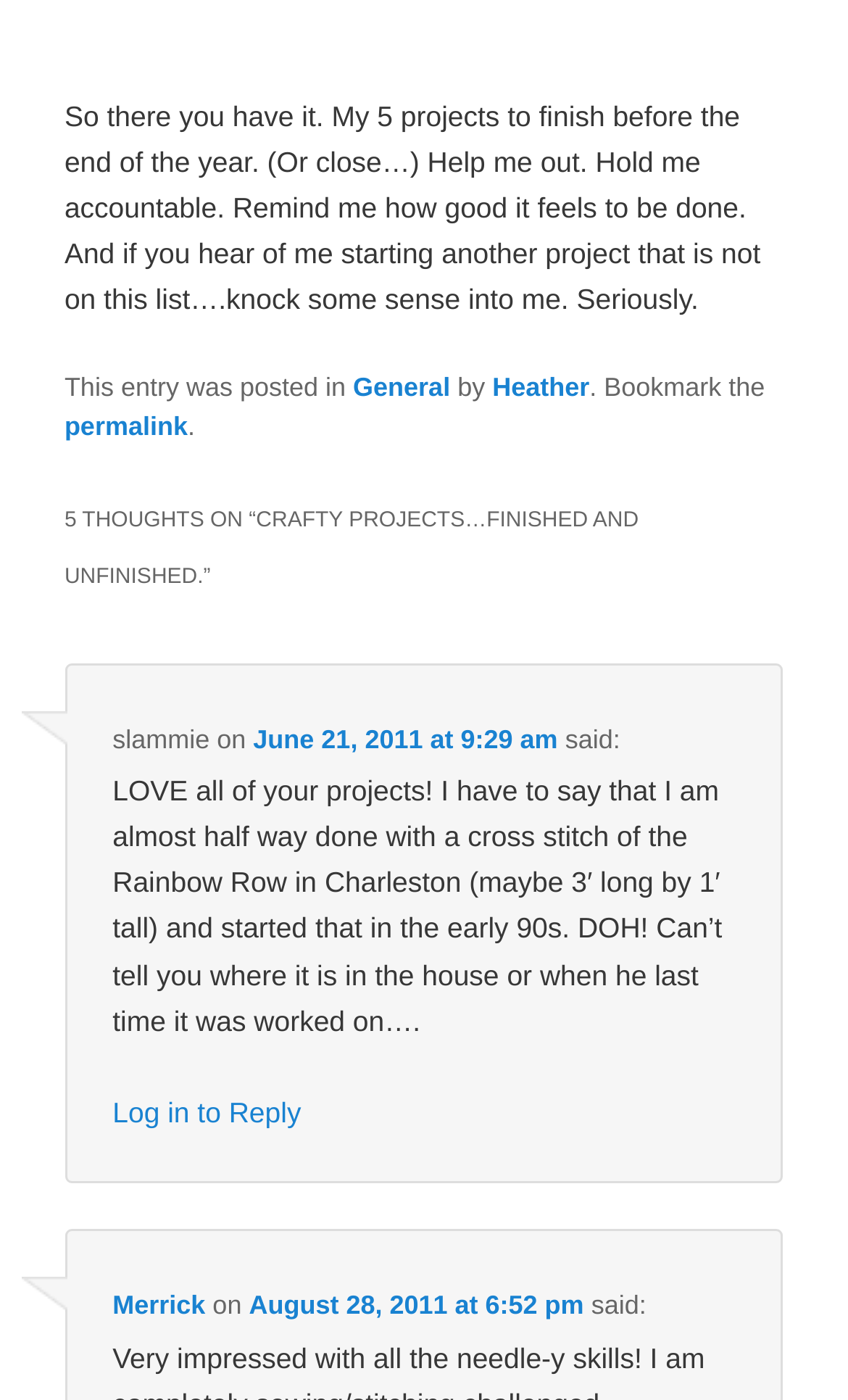Provide the bounding box coordinates of the UI element this sentence describes: "arleigh".

[0.133, 0.868, 0.234, 0.89]